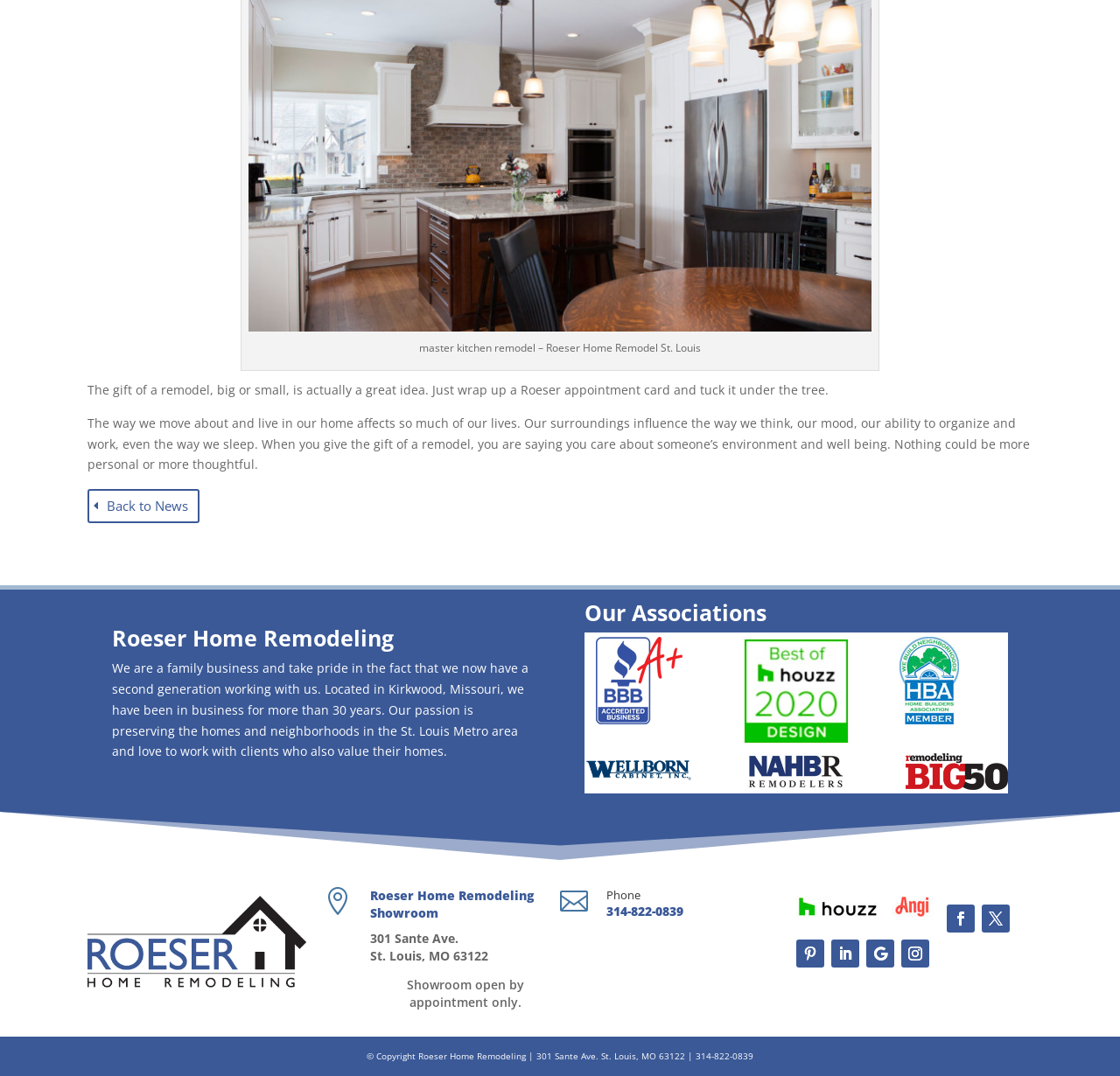Give a one-word or short-phrase answer to the following question: 
What is the gift idea mentioned on the webpage?

a remodel